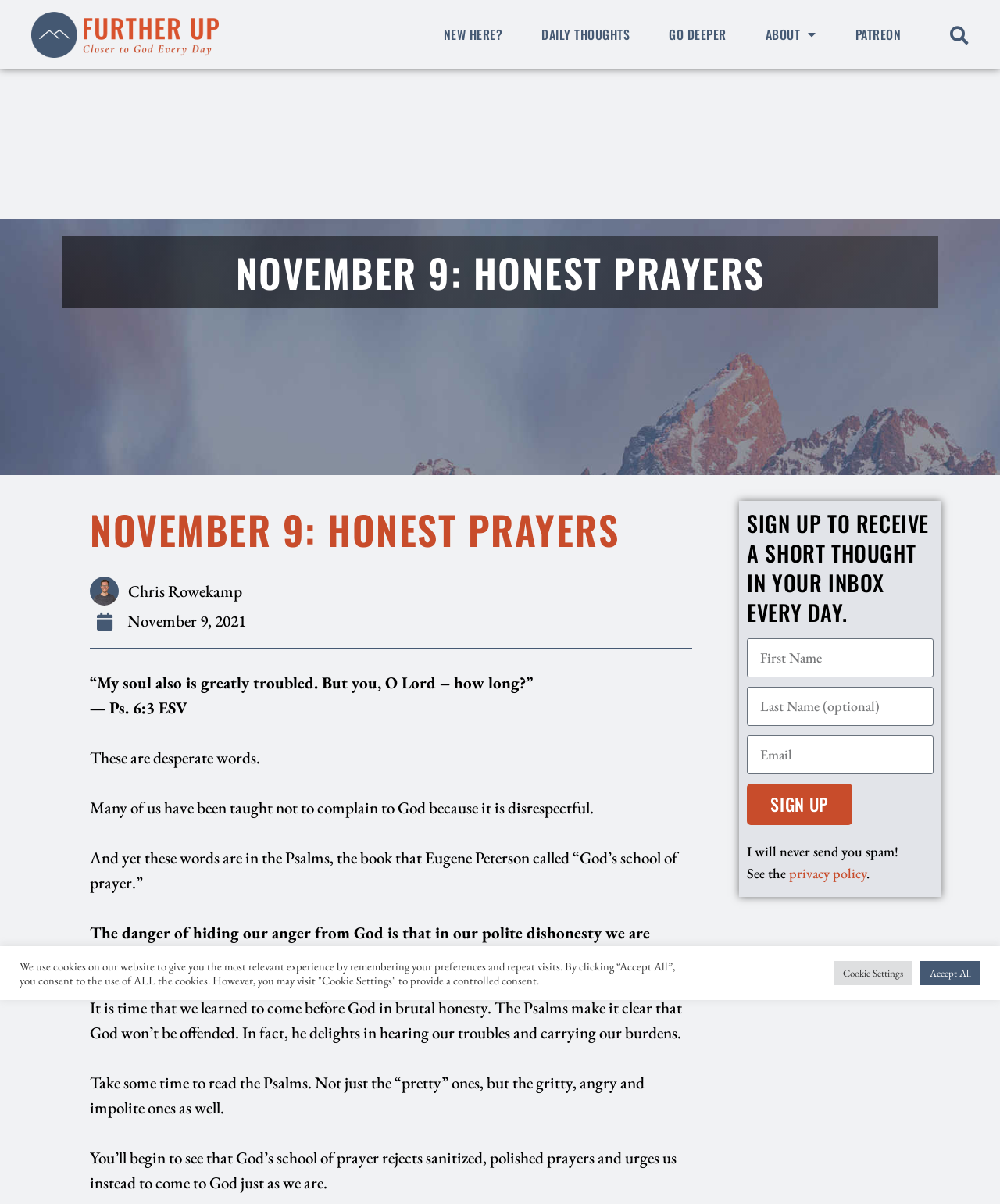Please find and generate the text of the main heading on the webpage.

NOVEMBER 9: HONEST PRAYERS